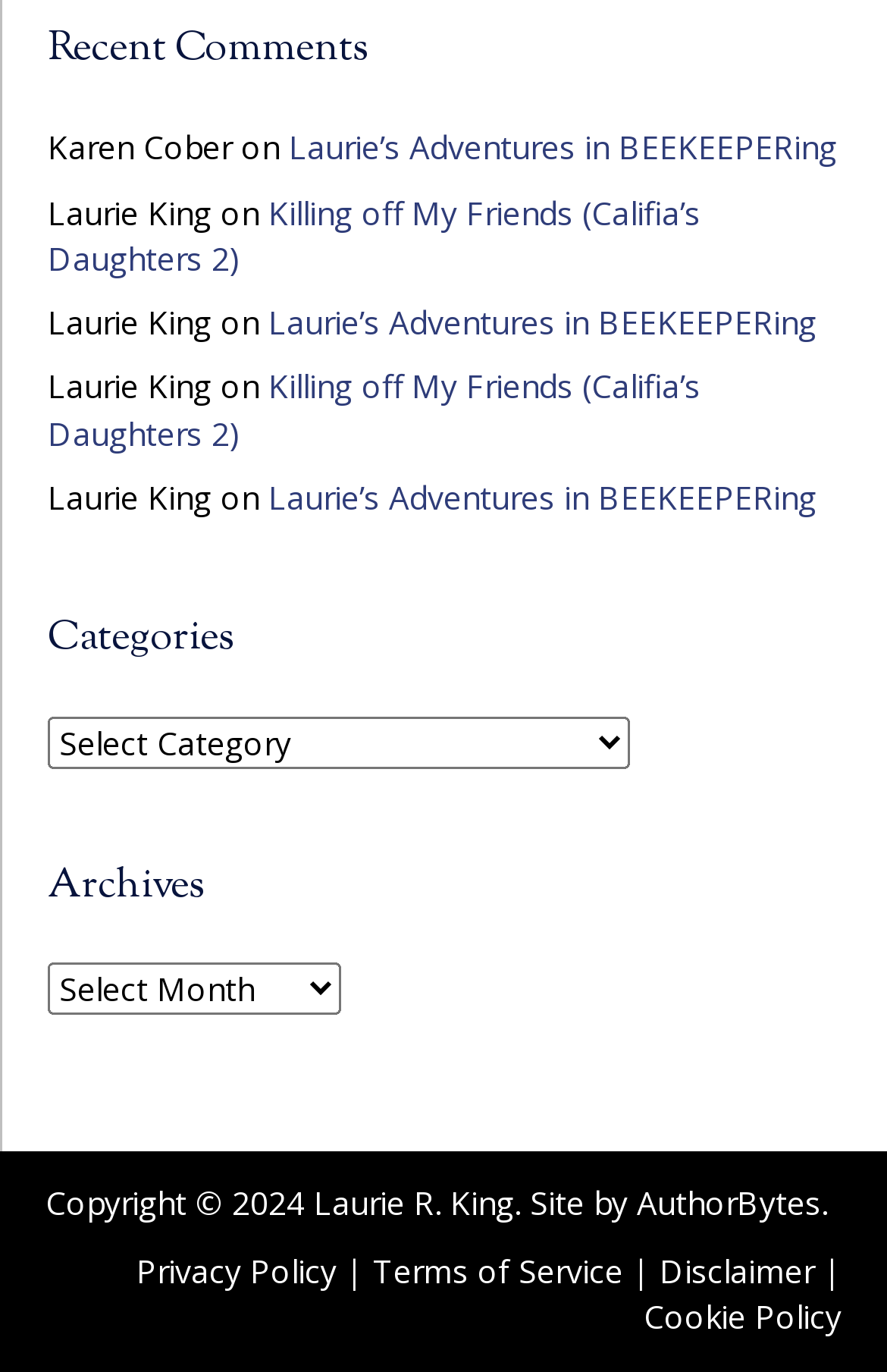What is the title of the first comment listed under 'Recent Comments'? Using the information from the screenshot, answer with a single word or phrase.

Laurie’s Adventures in BEEKEEPERing